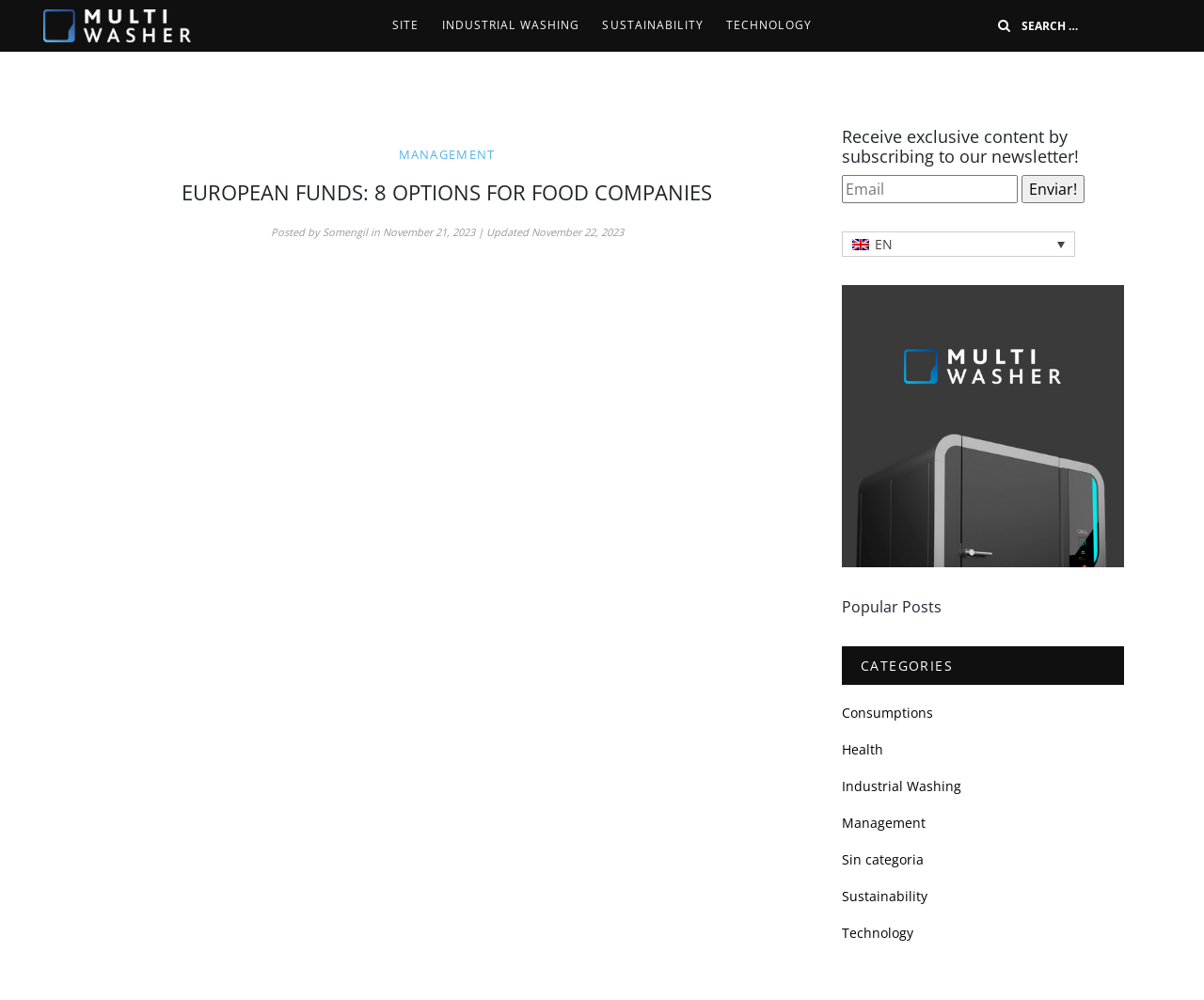Please give a one-word or short phrase response to the following question: 
What is the text on the top-left link?

Skip to content